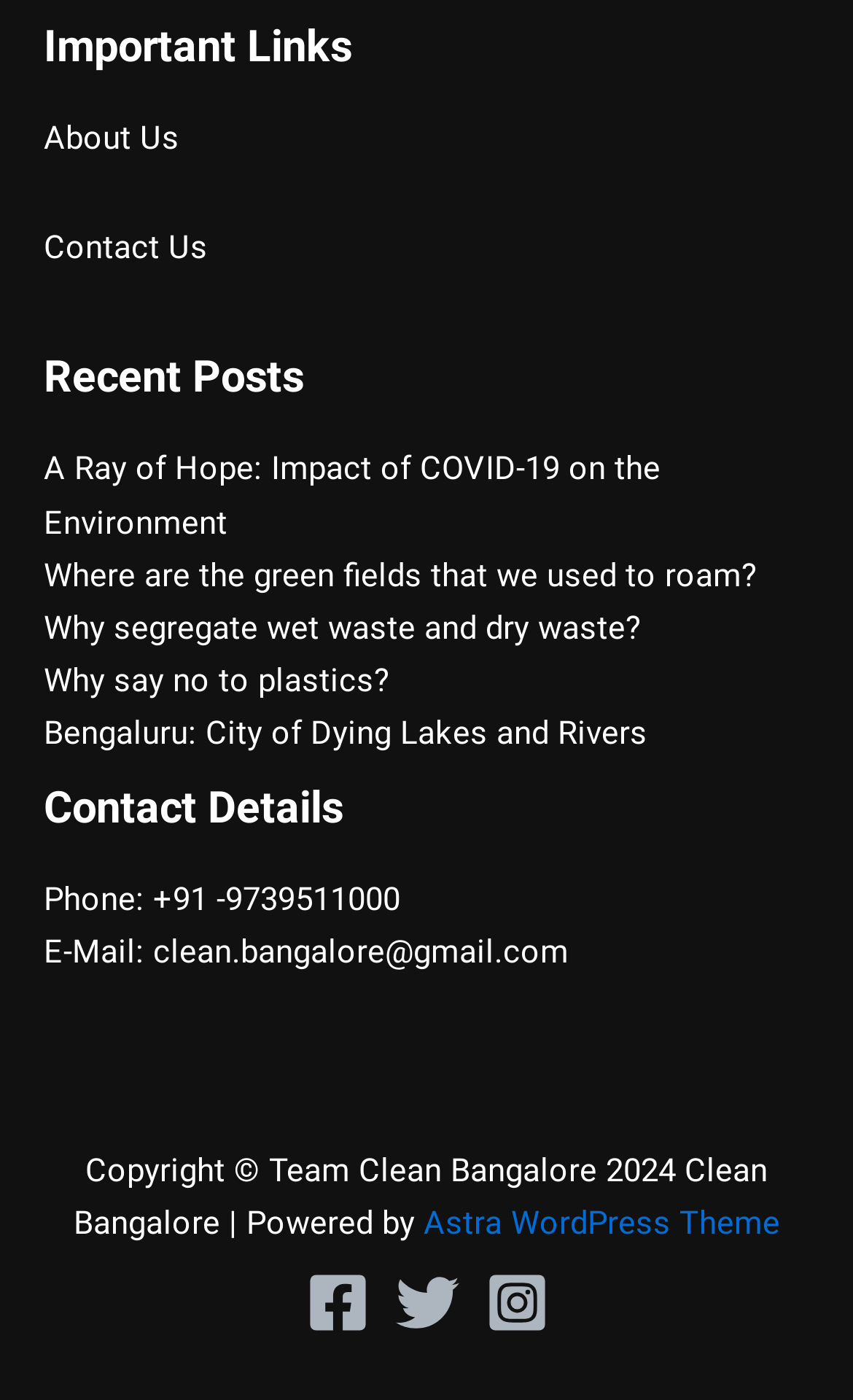Please identify the bounding box coordinates of the element on the webpage that should be clicked to follow this instruction: "Click on About Us". The bounding box coordinates should be given as four float numbers between 0 and 1, formatted as [left, top, right, bottom].

[0.051, 0.084, 0.21, 0.112]